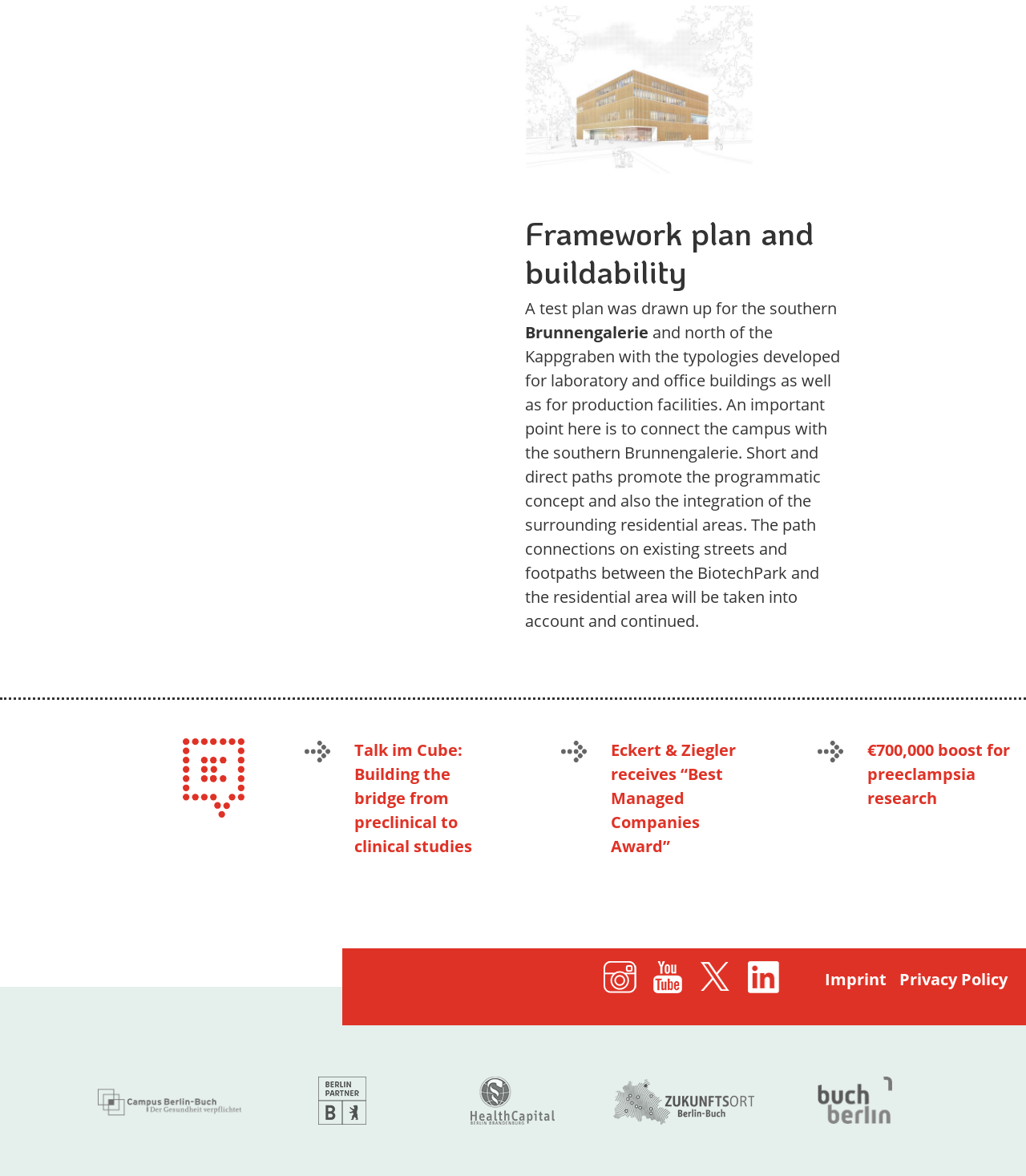Locate the bounding box coordinates of the element you need to click to accomplish the task described by this instruction: "View news".

[0.178, 0.628, 0.238, 0.695]